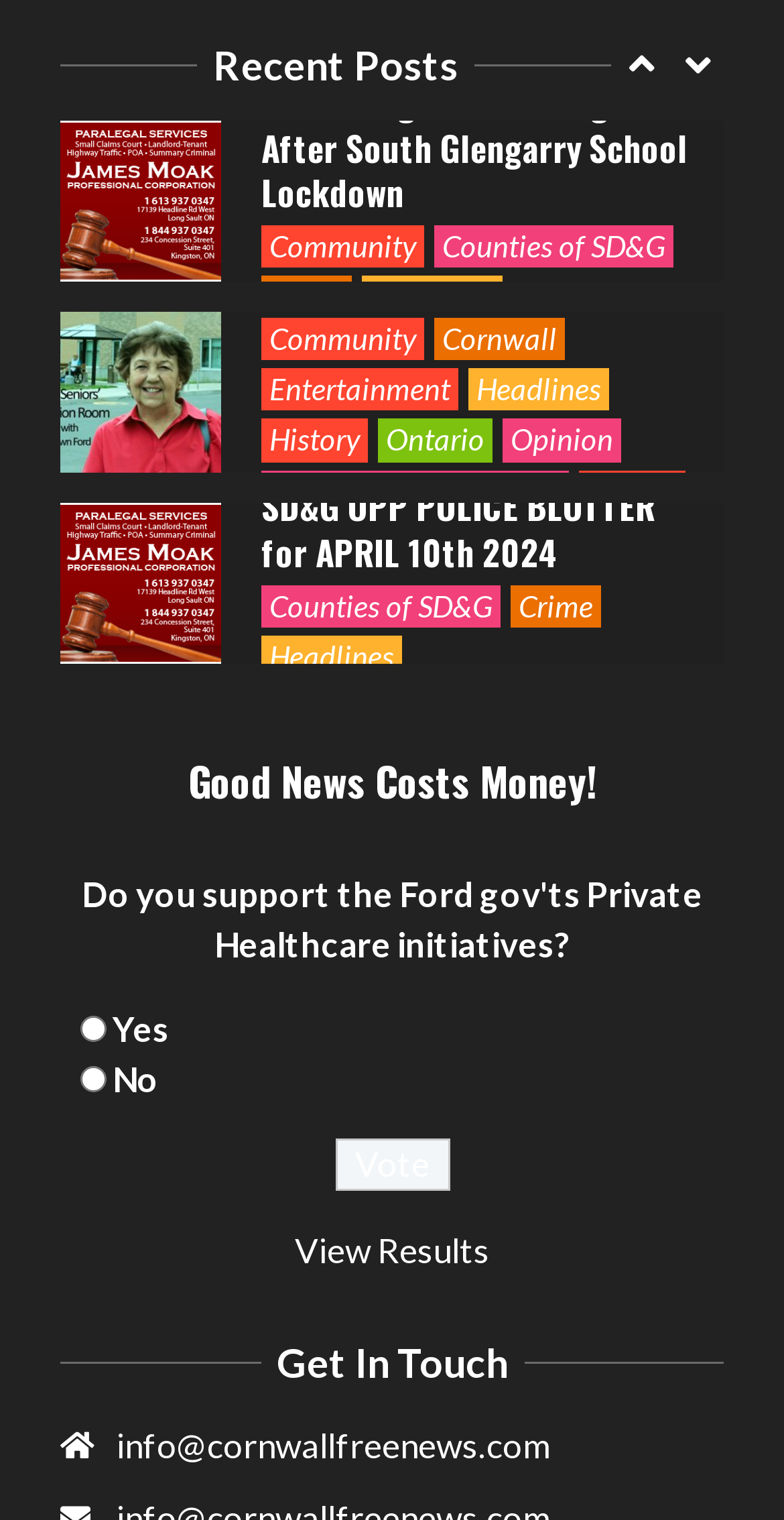Provide the bounding box coordinates of the HTML element described by the text: "Community".

[0.333, 0.912, 0.541, 0.94]